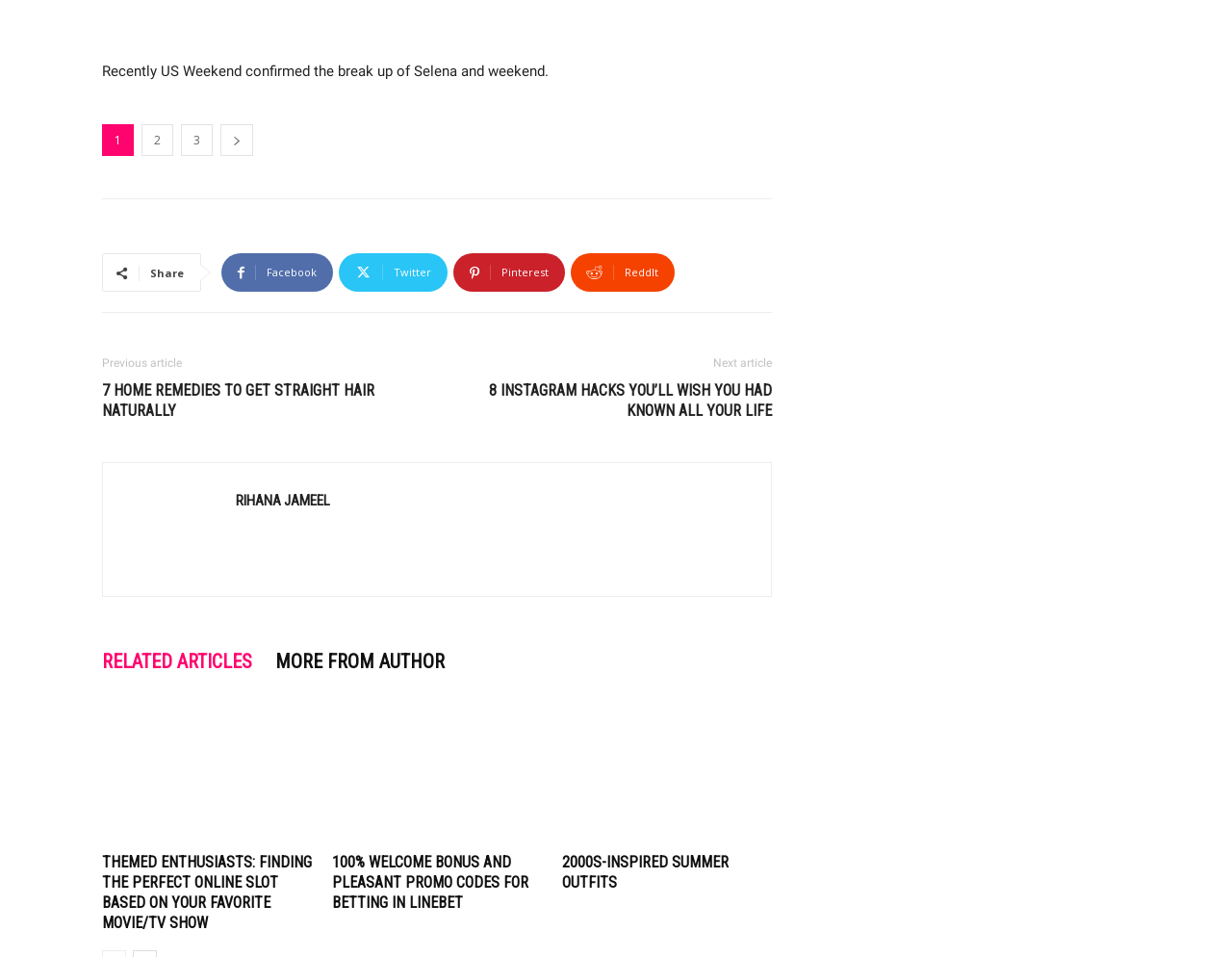Determine the coordinates of the bounding box that should be clicked to complete the instruction: "Click on the link about themed enthusiasts". The coordinates should be represented by four float numbers between 0 and 1: [left, top, right, bottom].

[0.083, 0.734, 0.253, 0.885]